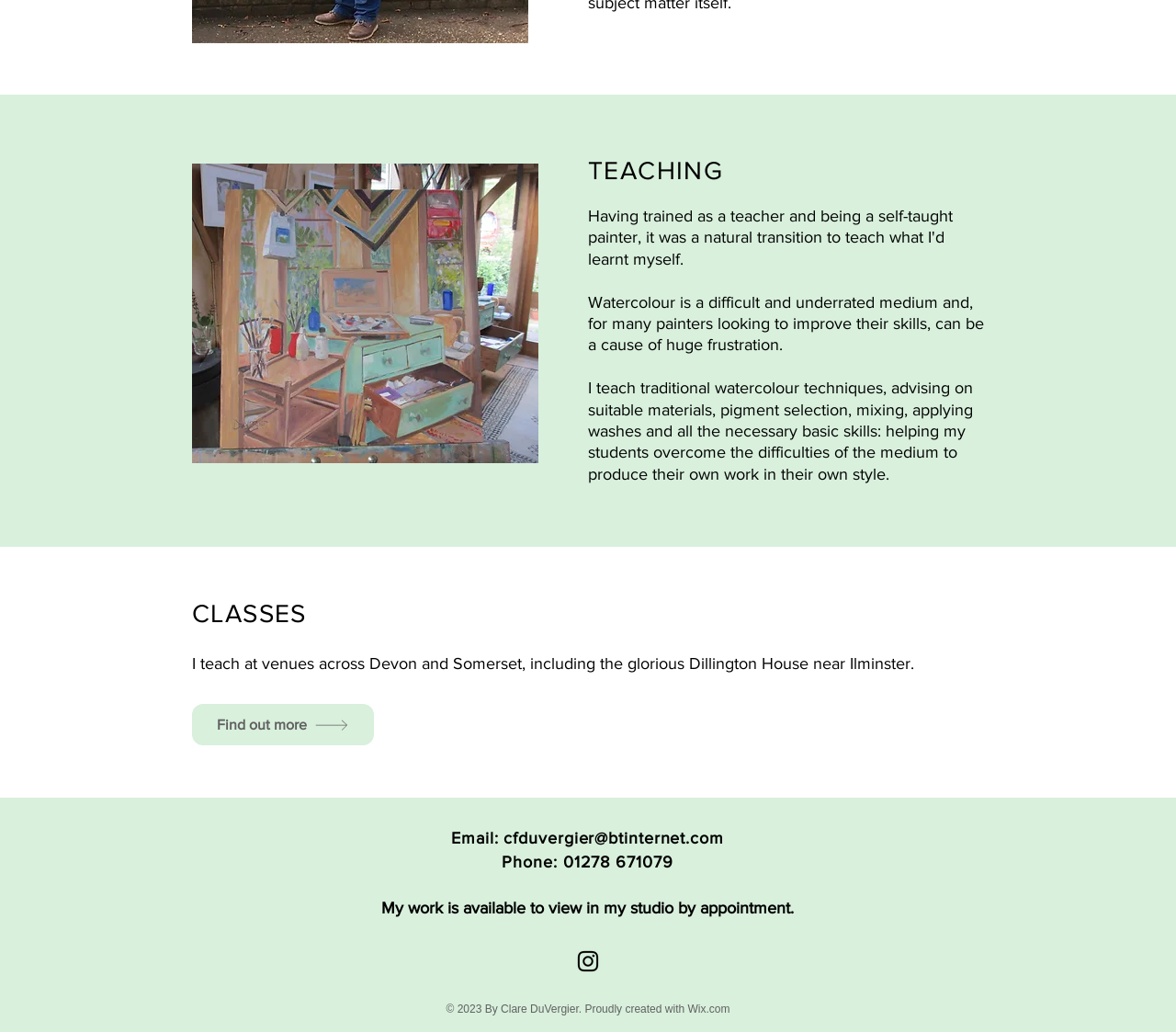Given the webpage screenshot, identify the bounding box of the UI element that matches this description: "Wix.com".

[0.585, 0.972, 0.621, 0.984]